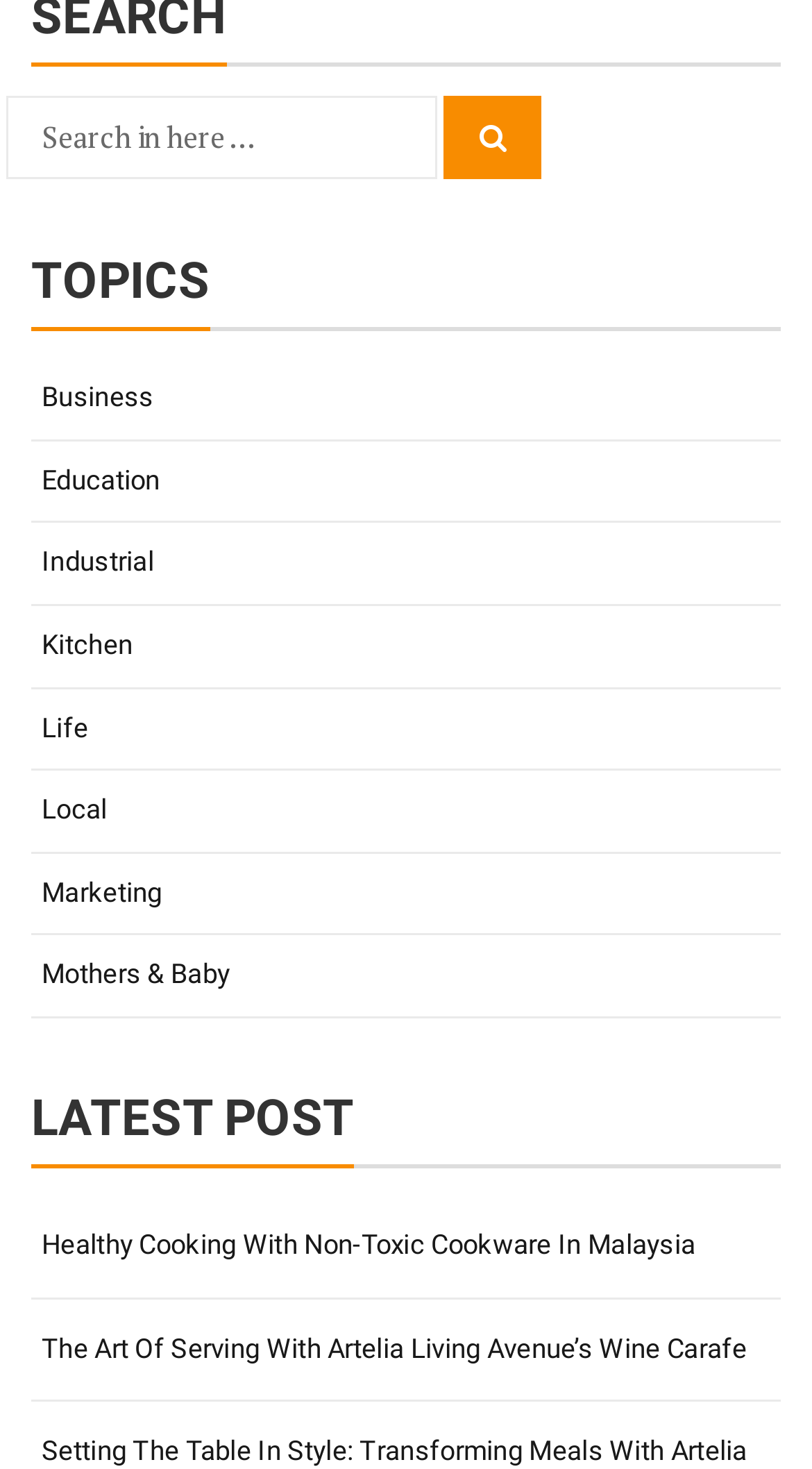Please give a succinct answer to the question in one word or phrase:
How many topic categories are listed?

9